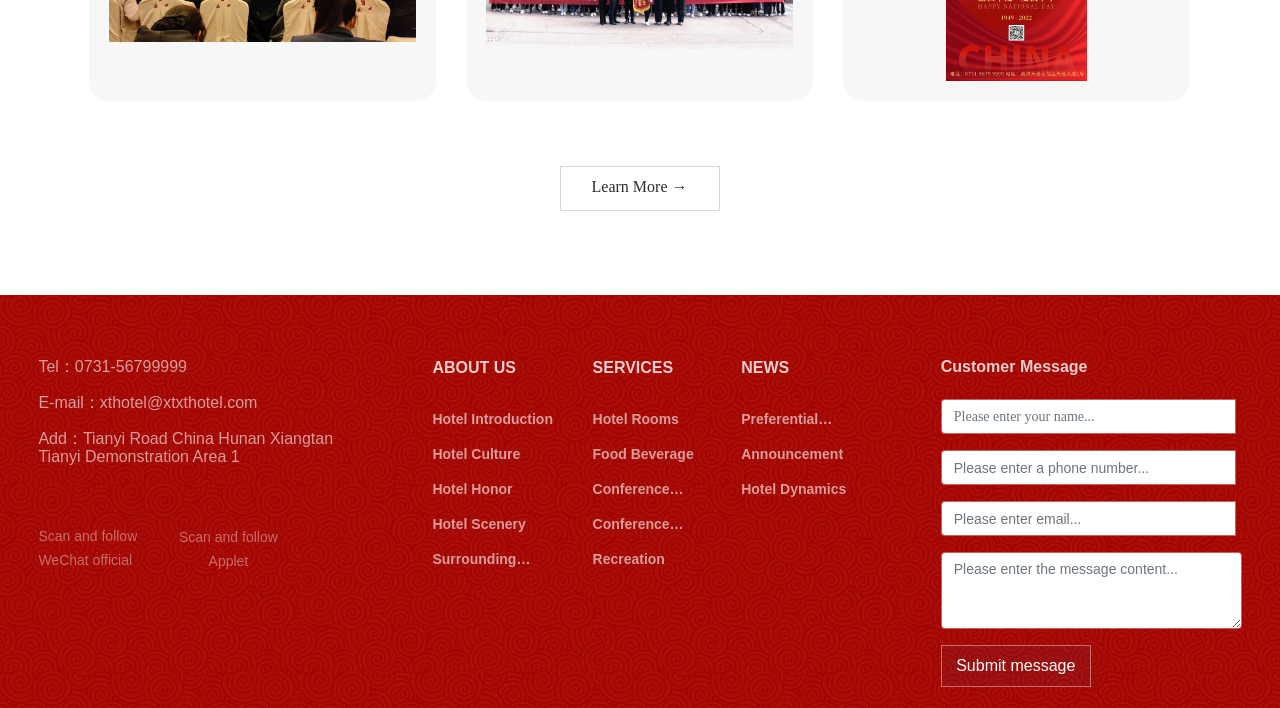Bounding box coordinates are to be given in the format (top-left x, top-left y, bottom-right x, bottom-right y). All values must be floating point numbers between 0 and 1. Provide the bounding box coordinate for the UI element described as: Preferential Developments

[0.579, 0.568, 0.69, 0.617]